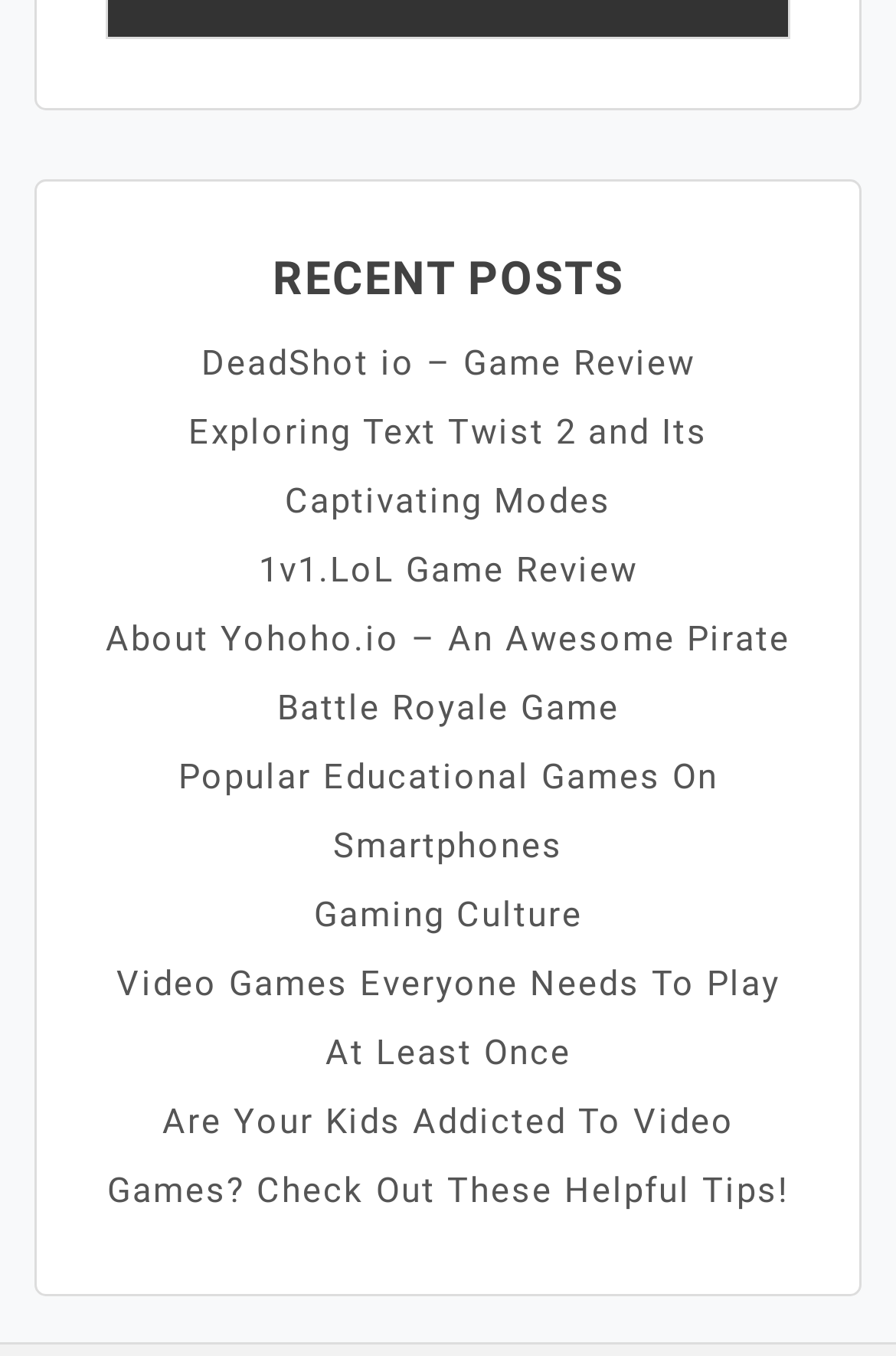Show the bounding box coordinates of the element that should be clicked to complete the task: "Explore events".

None